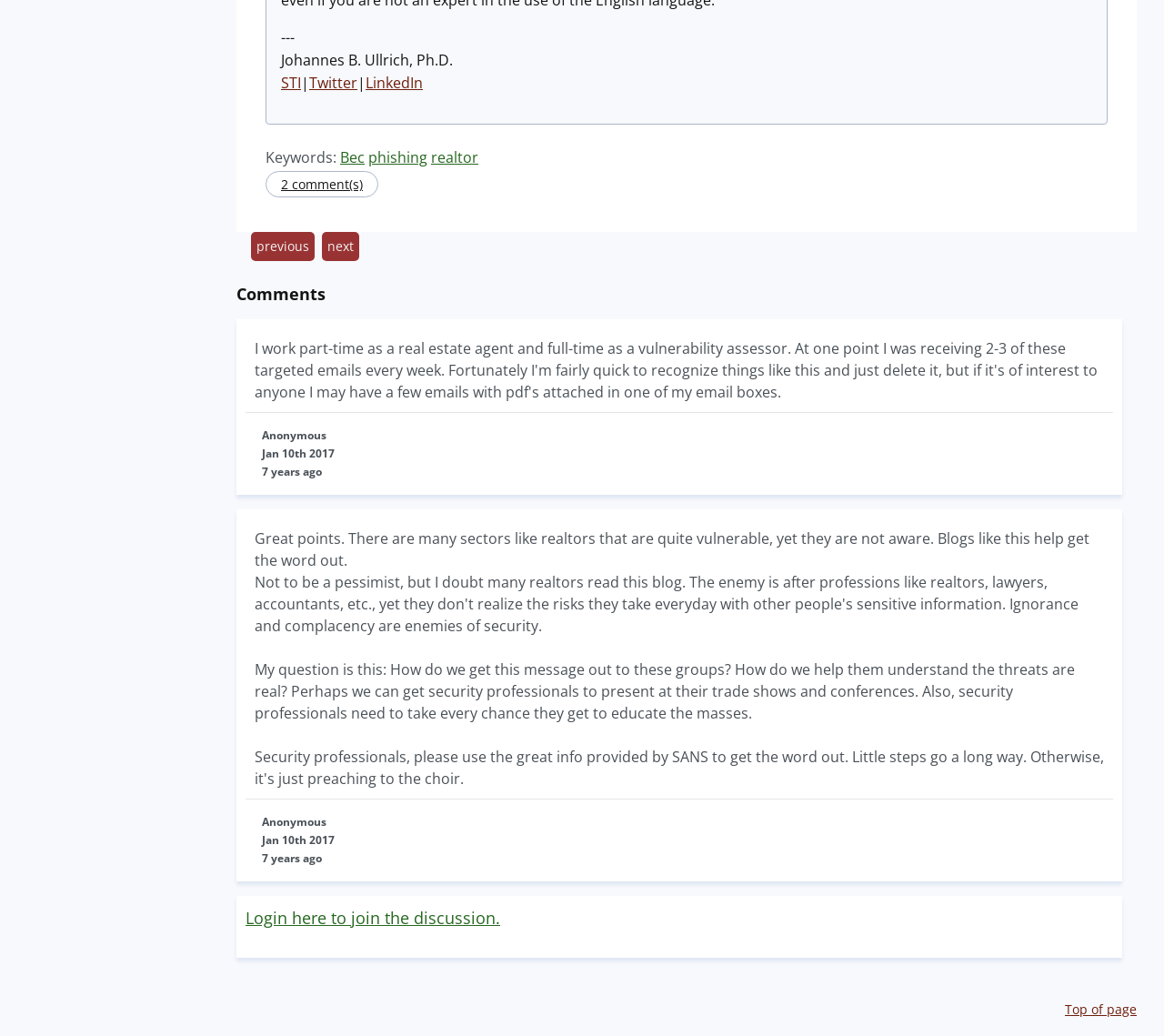Mark the bounding box of the element that matches the following description: "take our magick ability test".

None